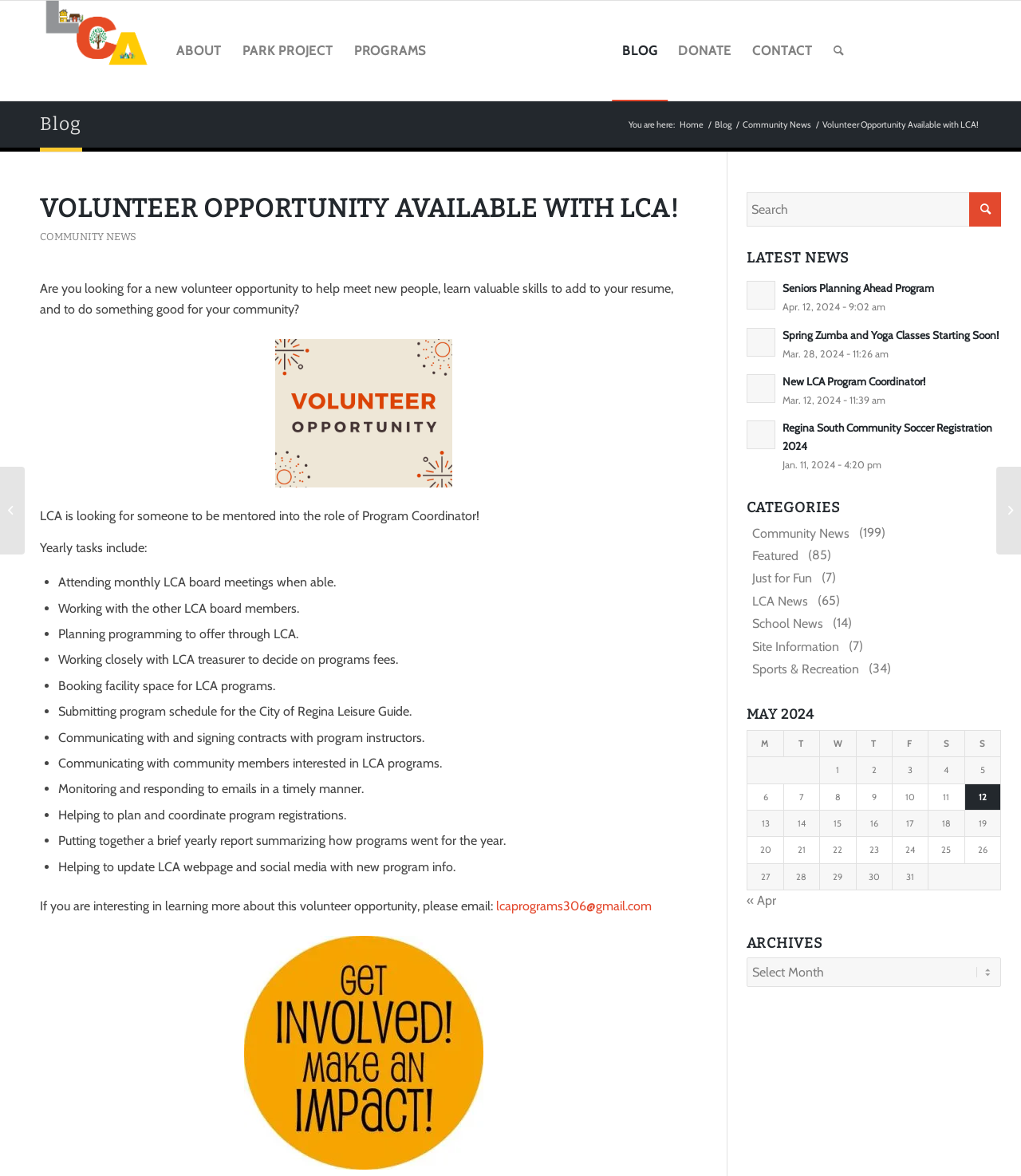What is the name of the organization?
Please respond to the question with a detailed and well-explained answer.

The name of the organization can be found in the title of the webpage, 'Volunteer Opportunity Available with LCA! - Regina Lakeview Community Association', and also in the text 'LCA is looking for someone to be mentored into the role of Program Coordinator!'.